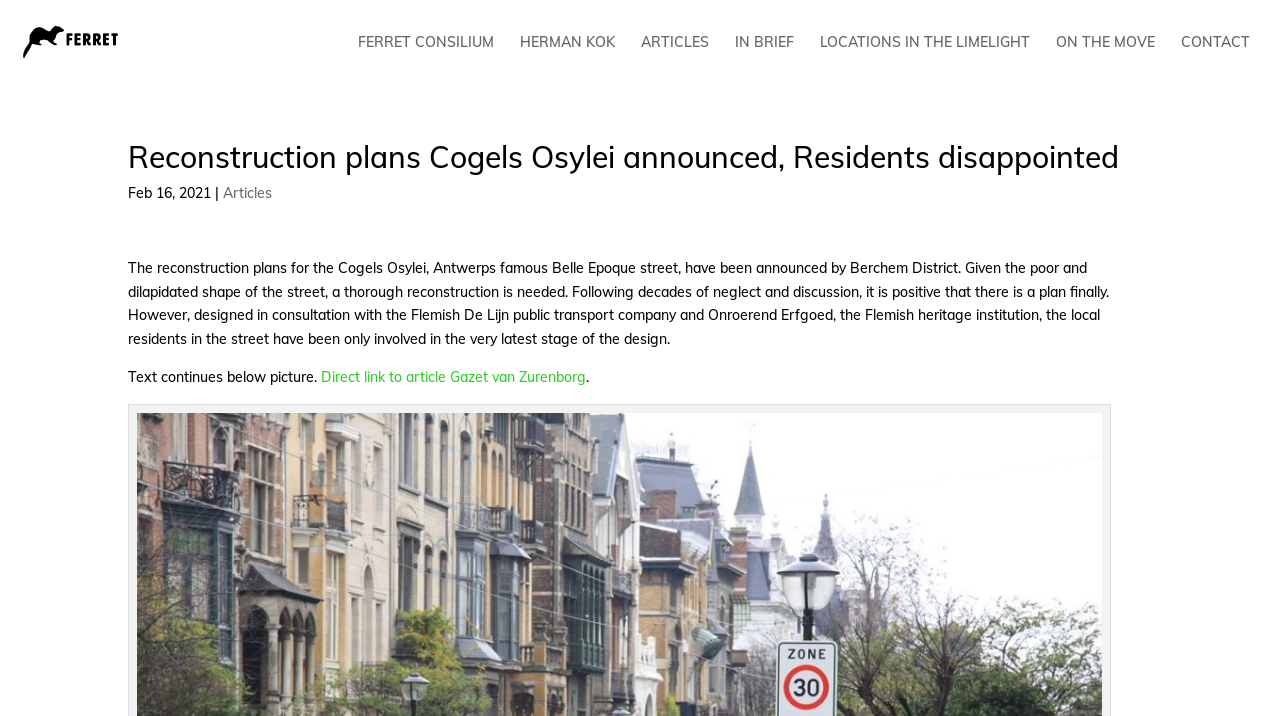Locate the bounding box coordinates of the clickable region necessary to complete the following instruction: "visit FERRET CONSILIUM page". Provide the coordinates in the format of four float numbers between 0 and 1, i.e., [left, top, right, bottom].

[0.28, 0.049, 0.386, 0.117]